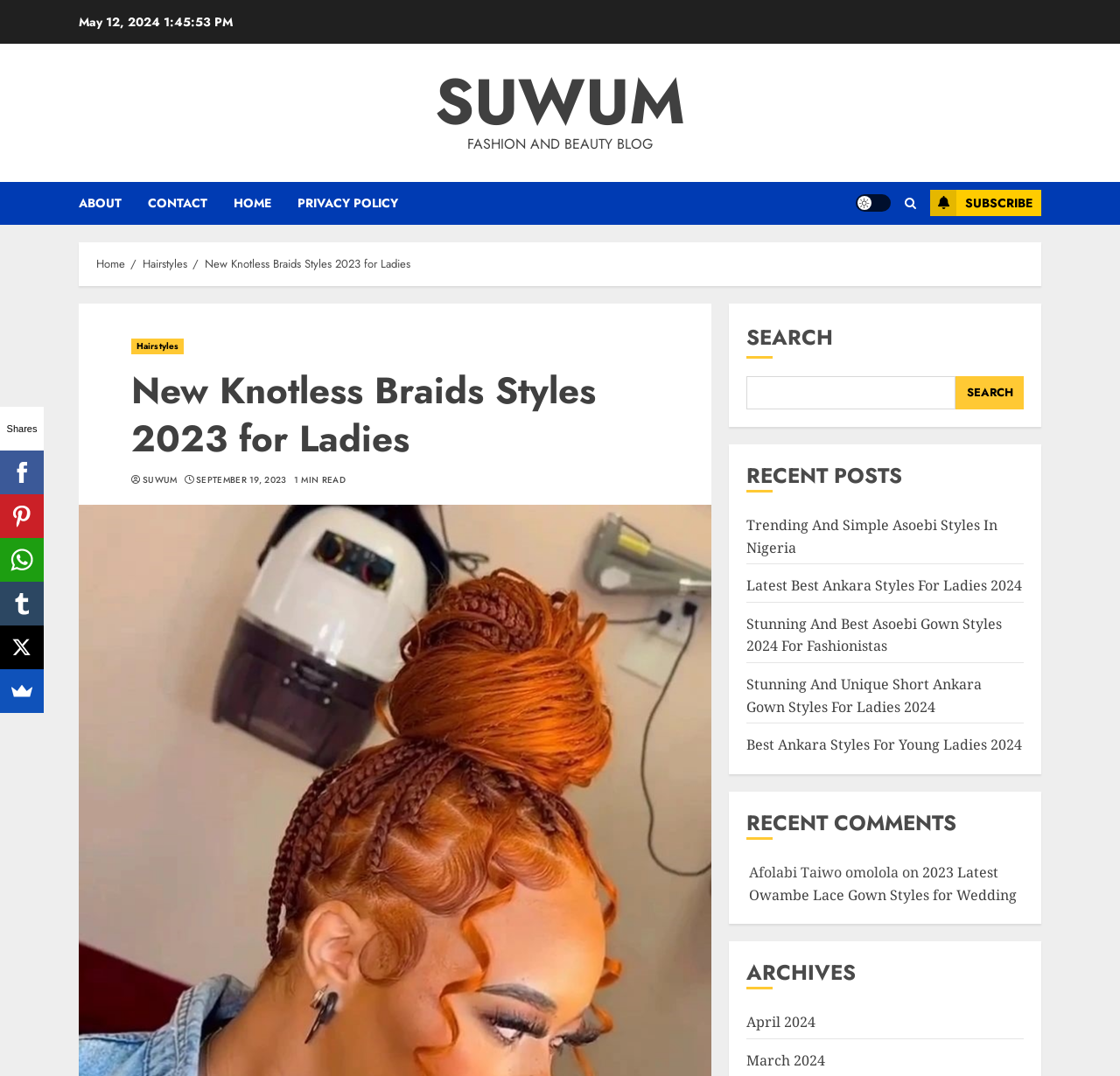Can you specify the bounding box coordinates of the area that needs to be clicked to fulfill the following instruction: "Click on the 'HOME' link"?

[0.209, 0.169, 0.266, 0.209]